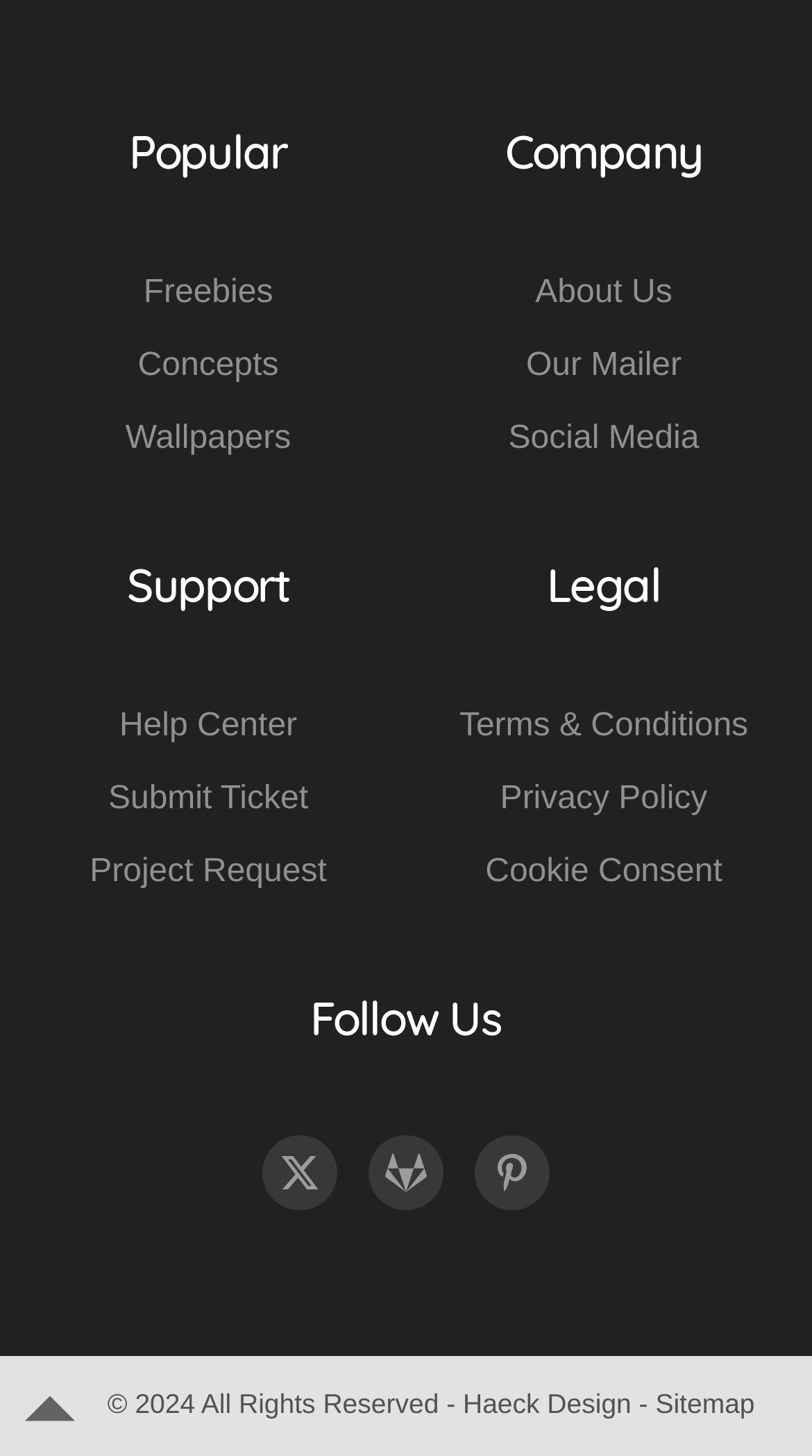Identify the bounding box coordinates of the element that should be clicked to fulfill this task: "Click on Publishing Platform". The coordinates should be provided as four float numbers between 0 and 1, i.e., [left, top, right, bottom].

None